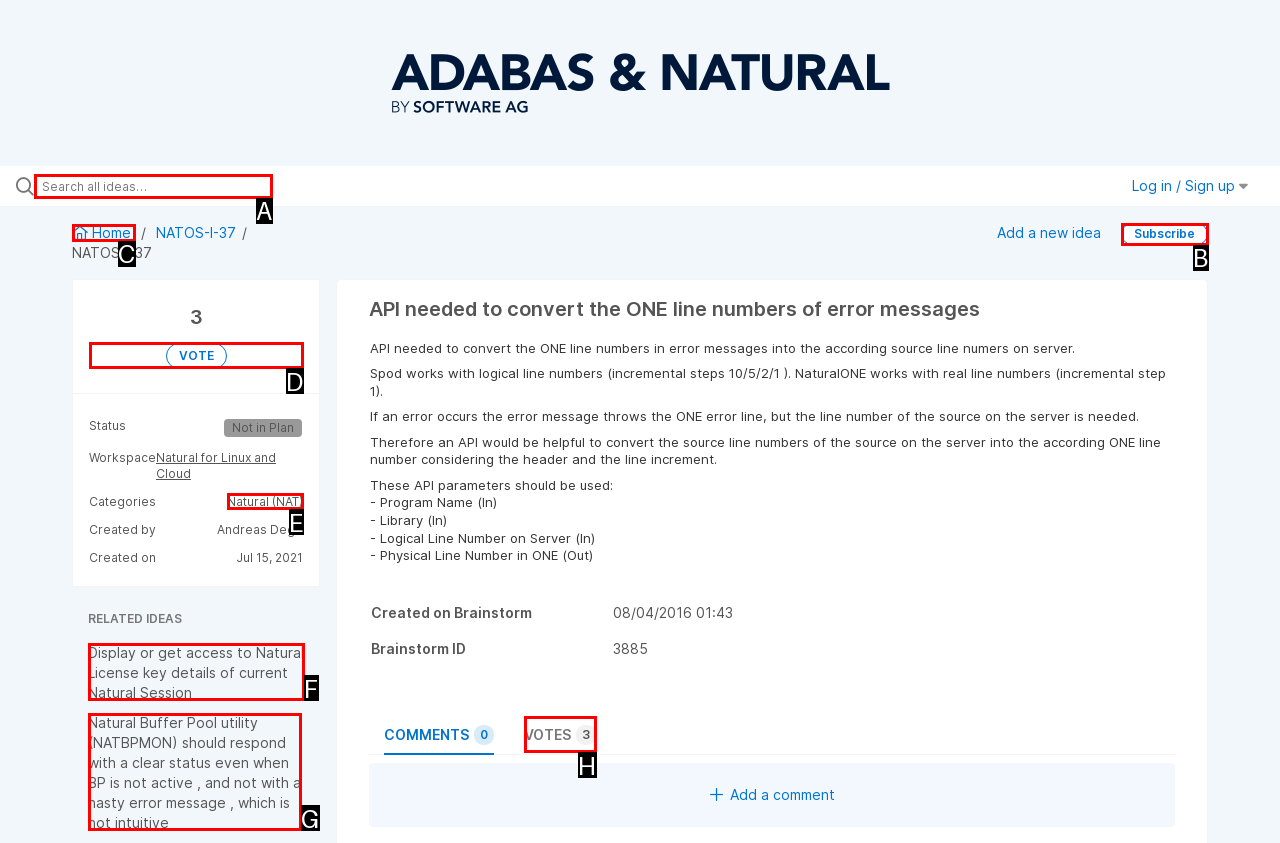Identify the HTML element that matches the description: Home
Respond with the letter of the correct option.

C